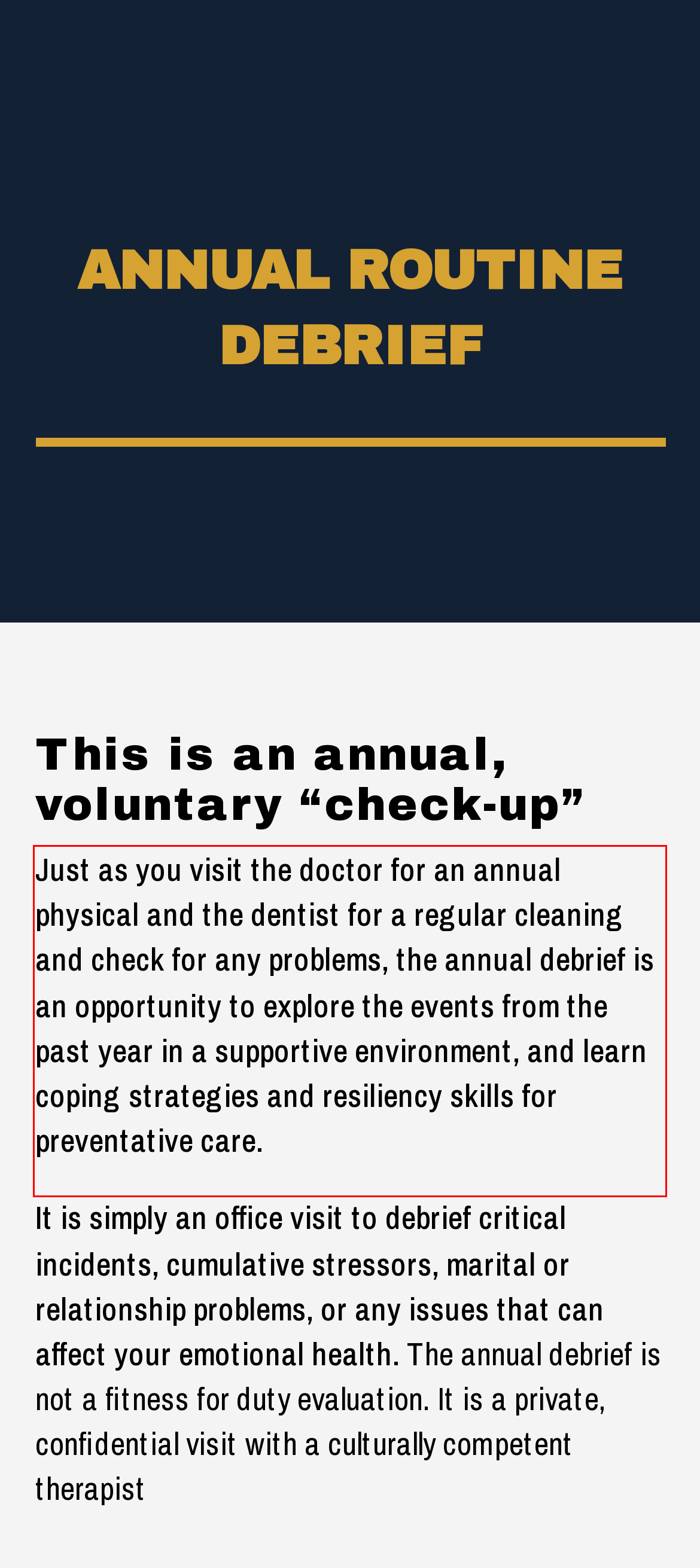Given a screenshot of a webpage containing a red rectangle bounding box, extract and provide the text content found within the red bounding box.

Just as you visit the doctor for an annual physical and the dentist for a regular cleaning and check for any problems, the annual debrief is an opportunity to explore the events from the past year in a supportive environment, and learn coping strategies and resiliency skills for preventative care.